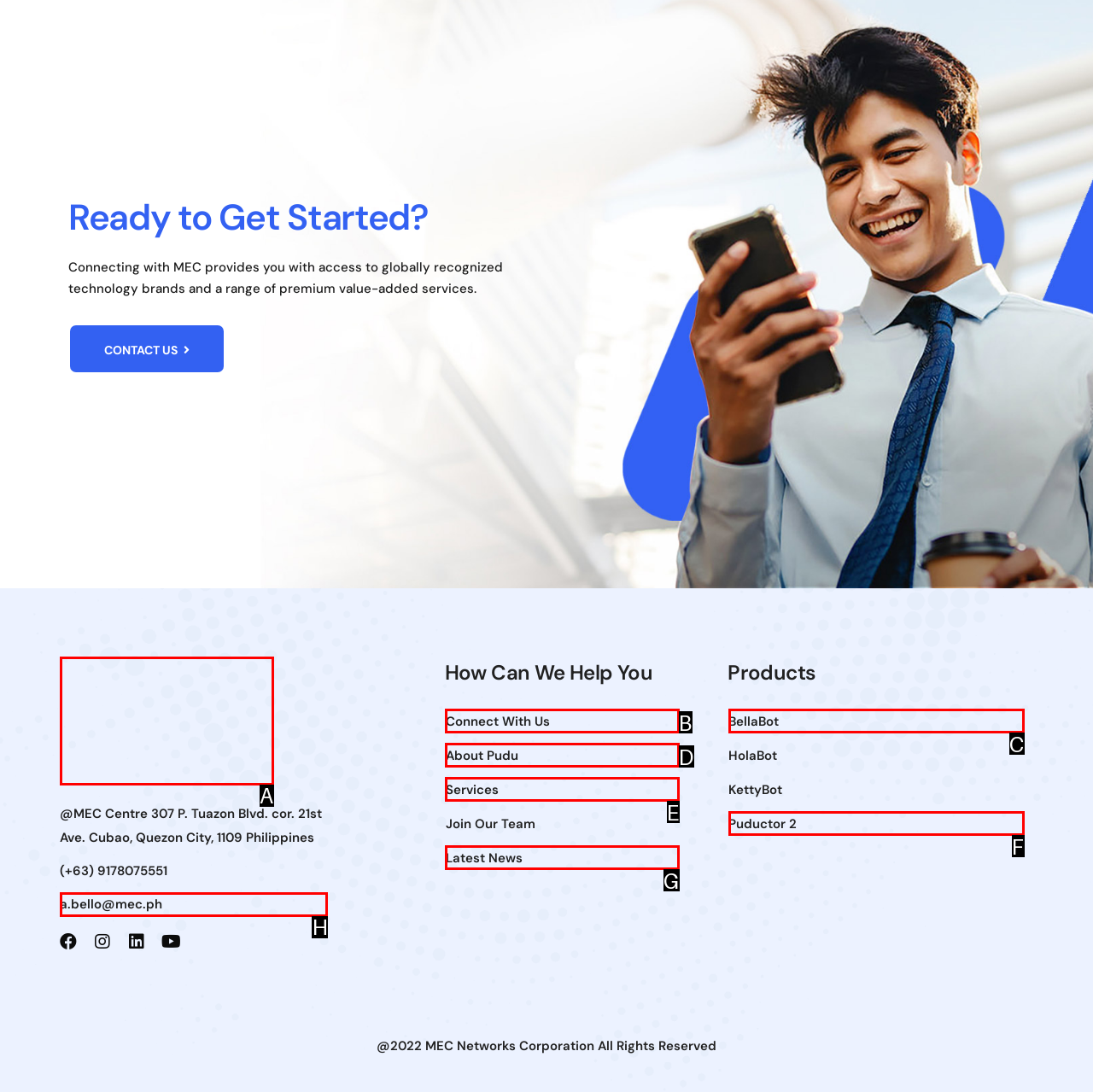Identify the UI element described as: alt="Pudu Robotics Philippines Logo" title="pudu-robotics-philippines-logo"
Answer with the option's letter directly.

A